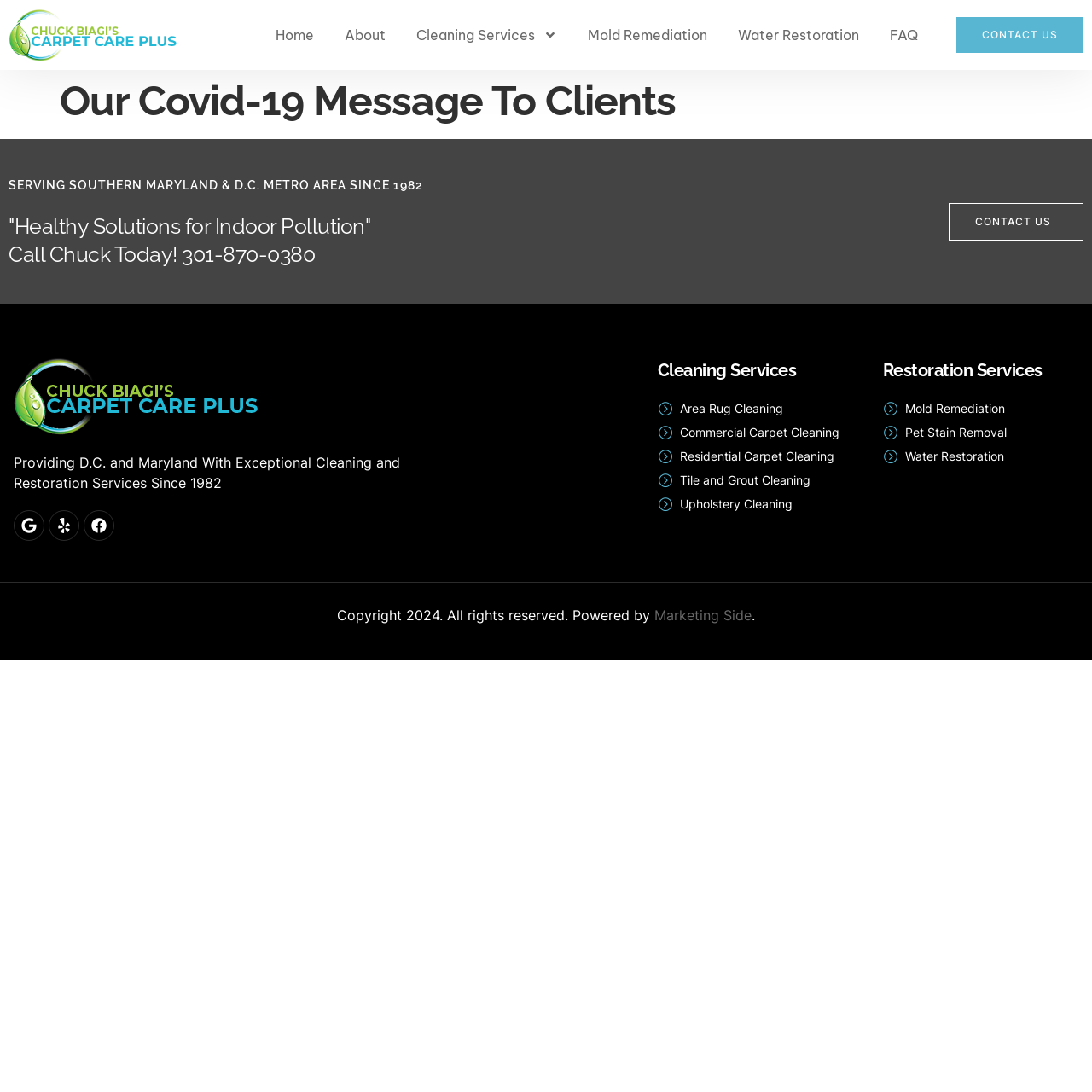What services does the company provide?
Offer a detailed and full explanation in response to the question.

The company provides various services including cleaning services such as Area Rug Cleaning, Commercial Carpet Cleaning, Residential Carpet Cleaning, Tile and Grout Cleaning, and Upholstery Cleaning, as well as restoration services like Mold Remediation, Pet Stain Removal, and Water Restoration.